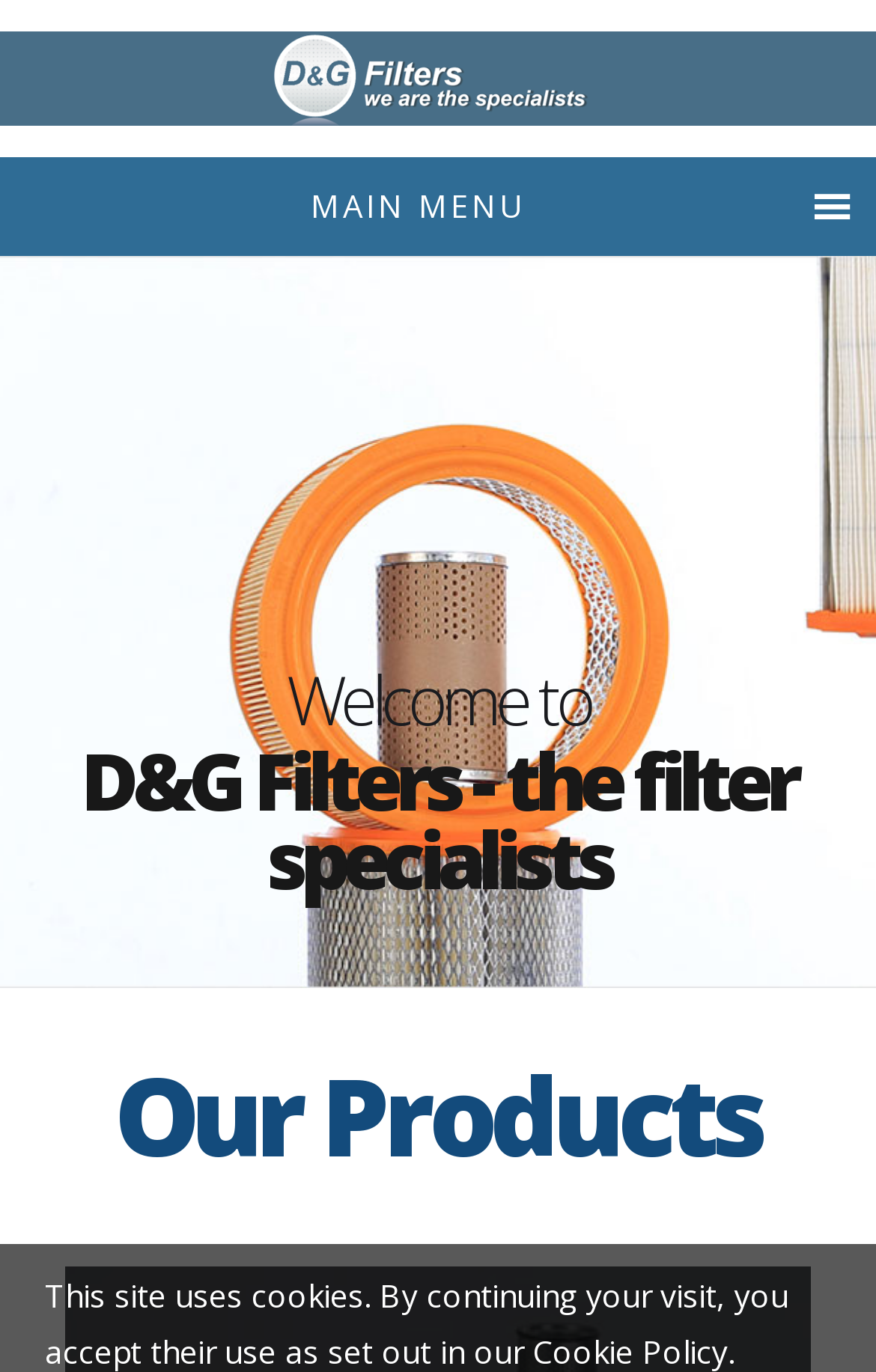Provide a thorough description of the webpage's content and layout.

The webpage is the homepage of D&G Filters, a leading specialist in filtration systems, hydraulic systems, and system components in the UK. At the top of the page, there is a navigation menu with a link to "Filtration Systems" accompanied by an image, taking up about two-thirds of the page width. Below this menu, there is a prominent heading "MAIN MENU" that spans the full width of the page.

The main content of the page is an article that occupies most of the page. It starts with a heading "Welcome to" followed by a brief introduction to D&G Filters, describing them as "the filter specialists". This introduction is positioned roughly in the middle of the page.

Further down, there is a heading "Our Products" that is aligned with the introduction to D&G Filters. At the very bottom of the page, there is a notice about the use of cookies on the site, along with a link to the "Cookie Policy" page. This notice is positioned near the bottom right corner of the page.